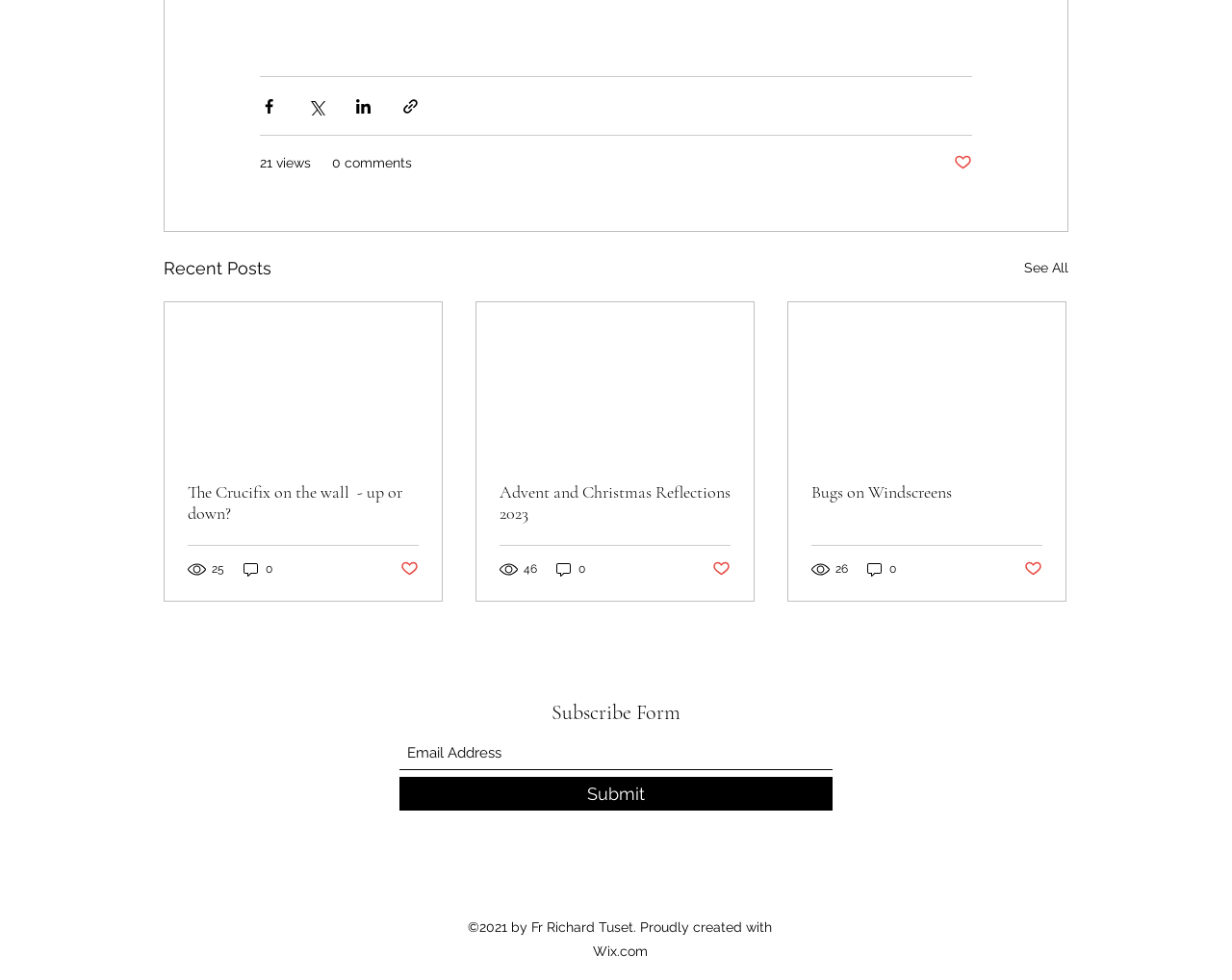Locate the bounding box coordinates of the element to click to perform the following action: 'Like the post'. The coordinates should be given as four float values between 0 and 1, in the form of [left, top, right, bottom].

[0.774, 0.156, 0.789, 0.177]